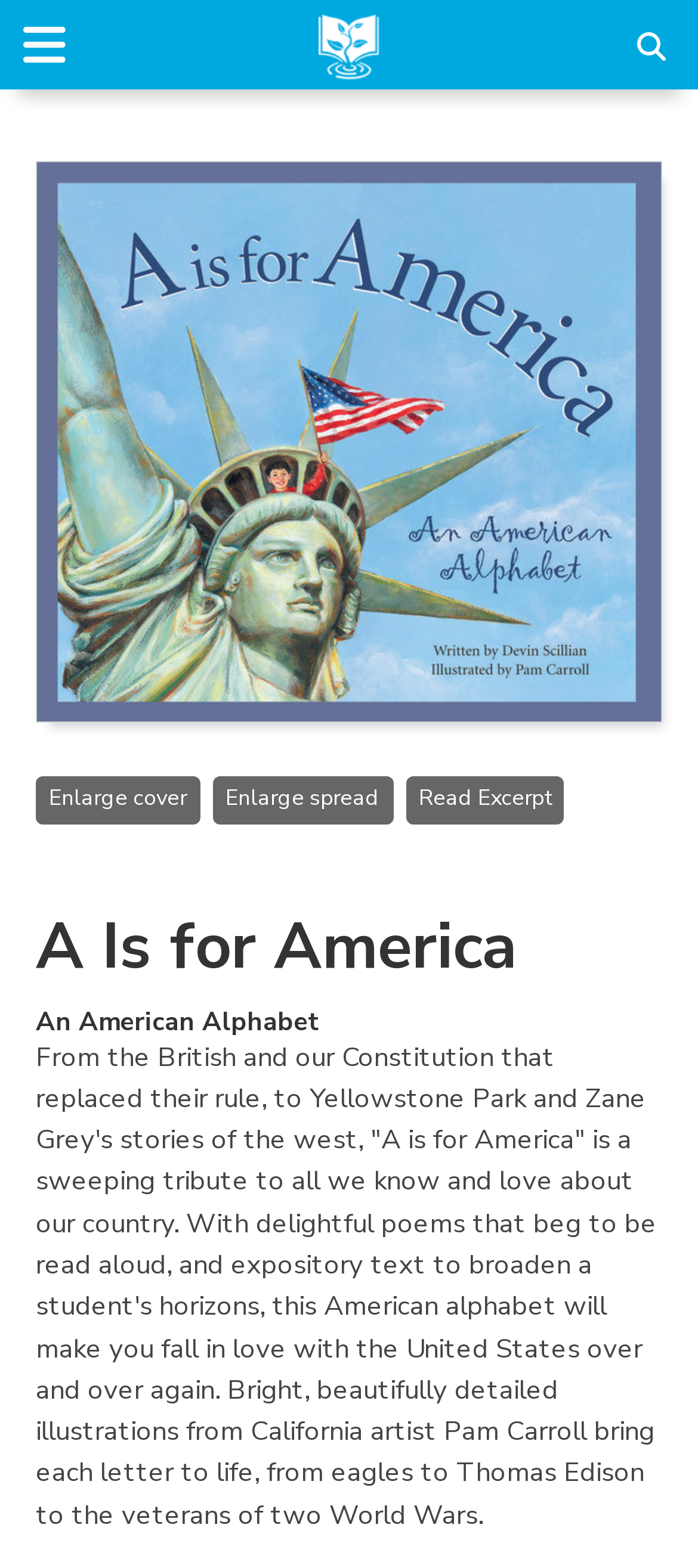What is the format of the book?
Please respond to the question thoroughly and include all relevant details.

I found the answer by understanding the context of the webpage, which describes the book as an American alphabet, and that it has poems and expository text to broaden a student's horizons.